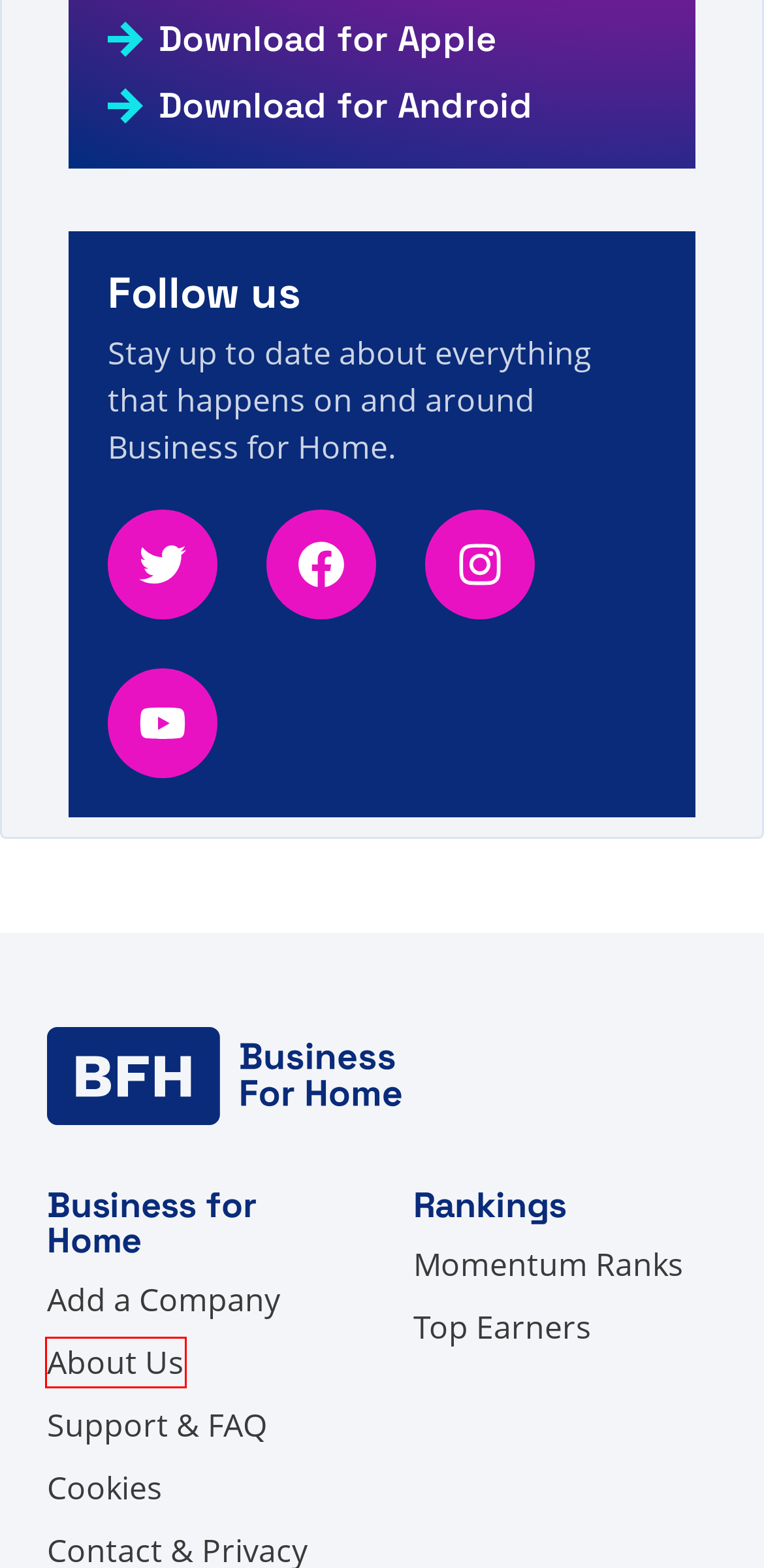Analyze the screenshot of a webpage with a red bounding box and select the webpage description that most accurately describes the new page resulting from clicking the element inside the red box. Here are the candidates:
A. Recommended Distributors - Direct Selling Facts, Figures and News
B. Momentum Ranks - Direct Selling Facts, Figures and News
C. Add a Company - Direct Selling Facts, Figures and News
D. News - Direct Selling Facts, Figures and News
E. Support & FAQ - Direct Selling Facts, Figures and News
F. Cookies - Direct Selling Facts, Figures and News
G. ‎Business For Home on the App Store
H. About Us - Direct Selling Facts, Figures and News

H